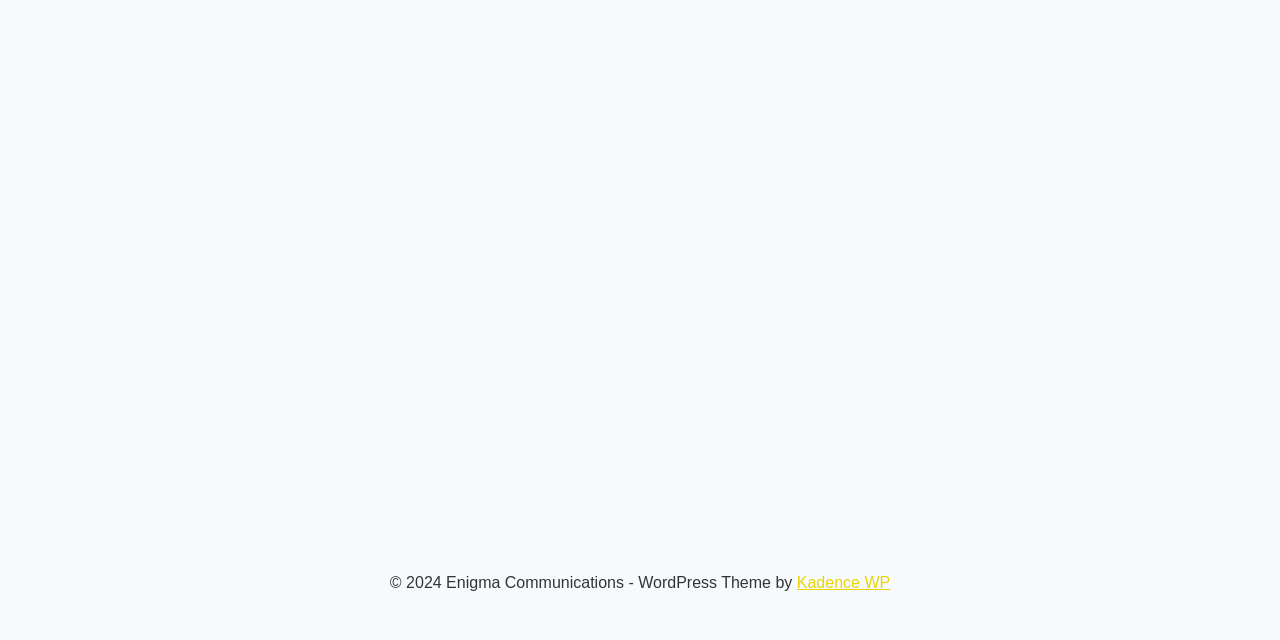Please provide the bounding box coordinate of the region that matches the element description: Scroll to top. Coordinates should be in the format (top-left x, top-left y, bottom-right x, bottom-right y) and all values should be between 0 and 1.

[0.946, 0.88, 0.977, 0.941]